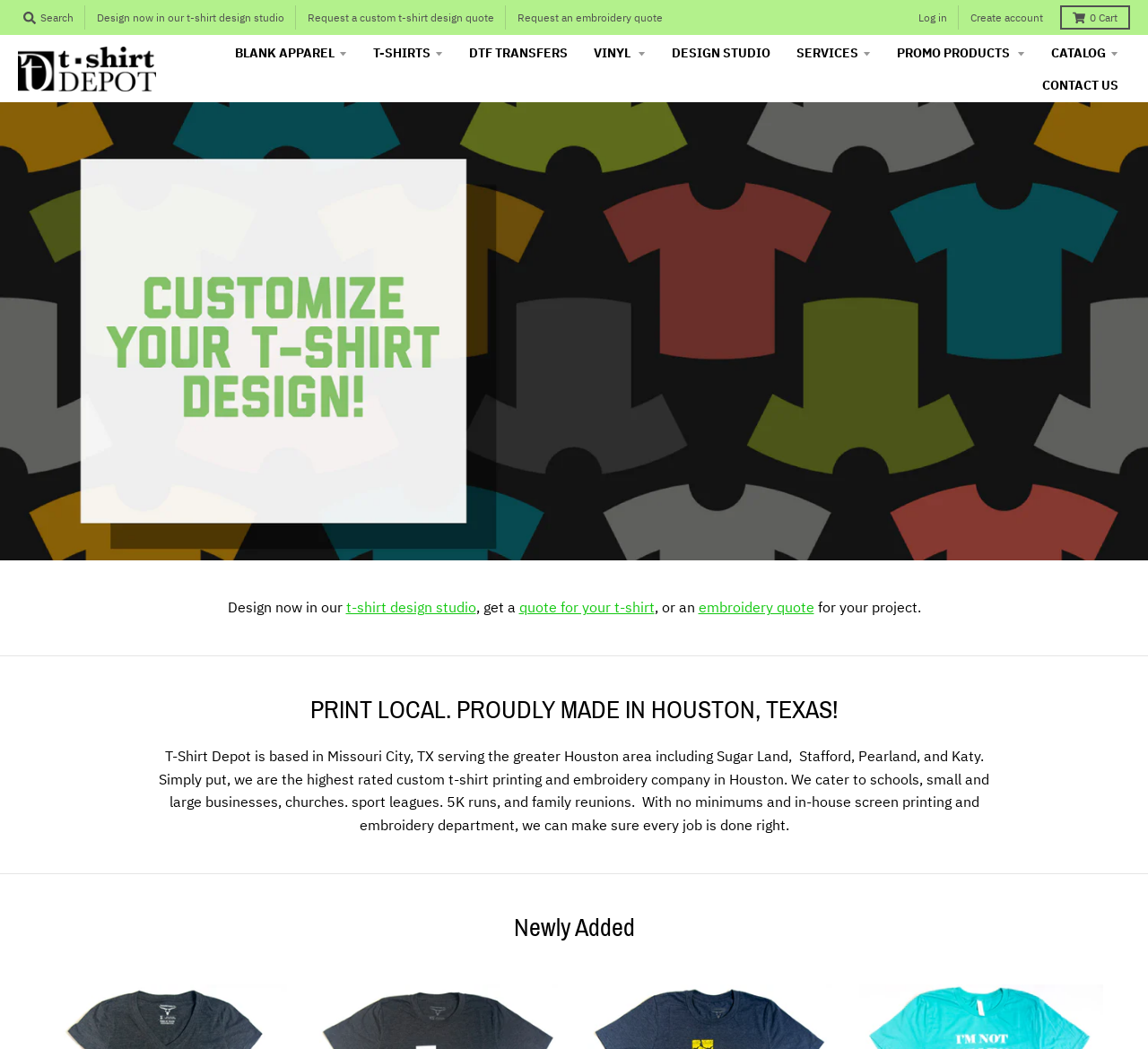Please answer the following question using a single word or phrase: 
What is the name of the section below the main heading?

Newly Added